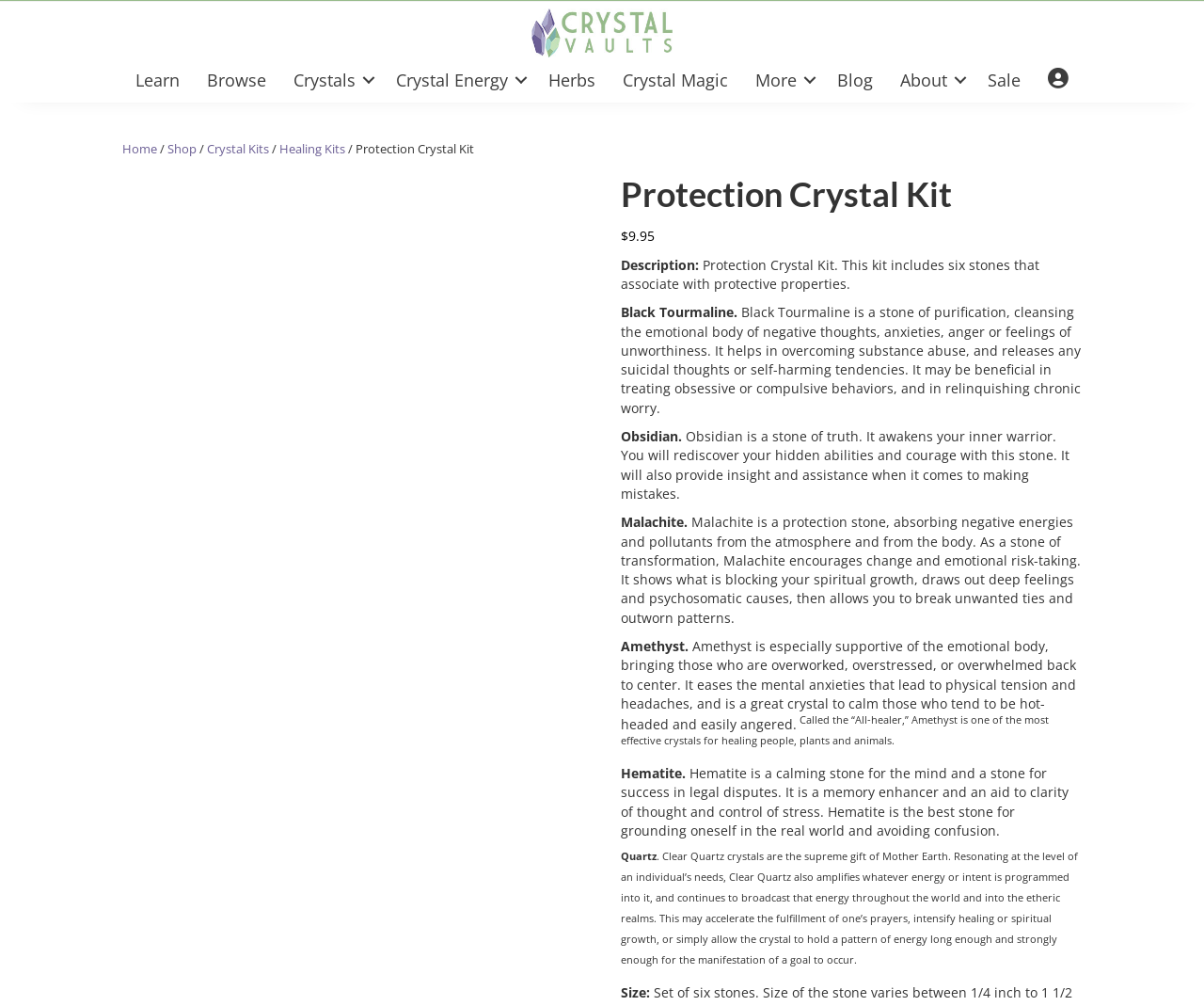What is the price of the Protection Crystal Kit?
Answer with a single word or phrase by referring to the visual content.

$9.95